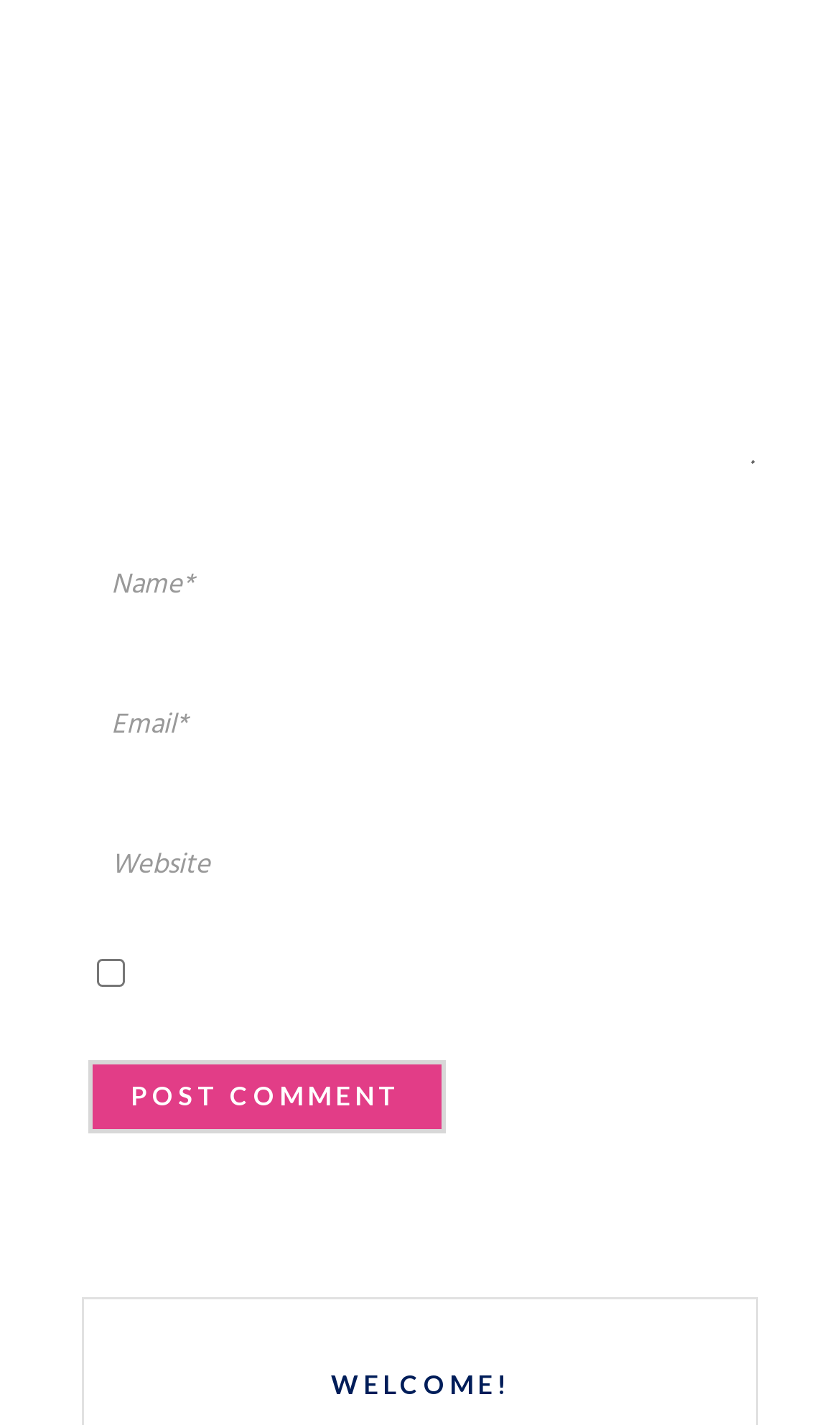Is the checkbox checked by default?
Please interpret the details in the image and answer the question thoroughly.

The checkbox has a 'checked: false' attribute, which indicates it is not checked by default.